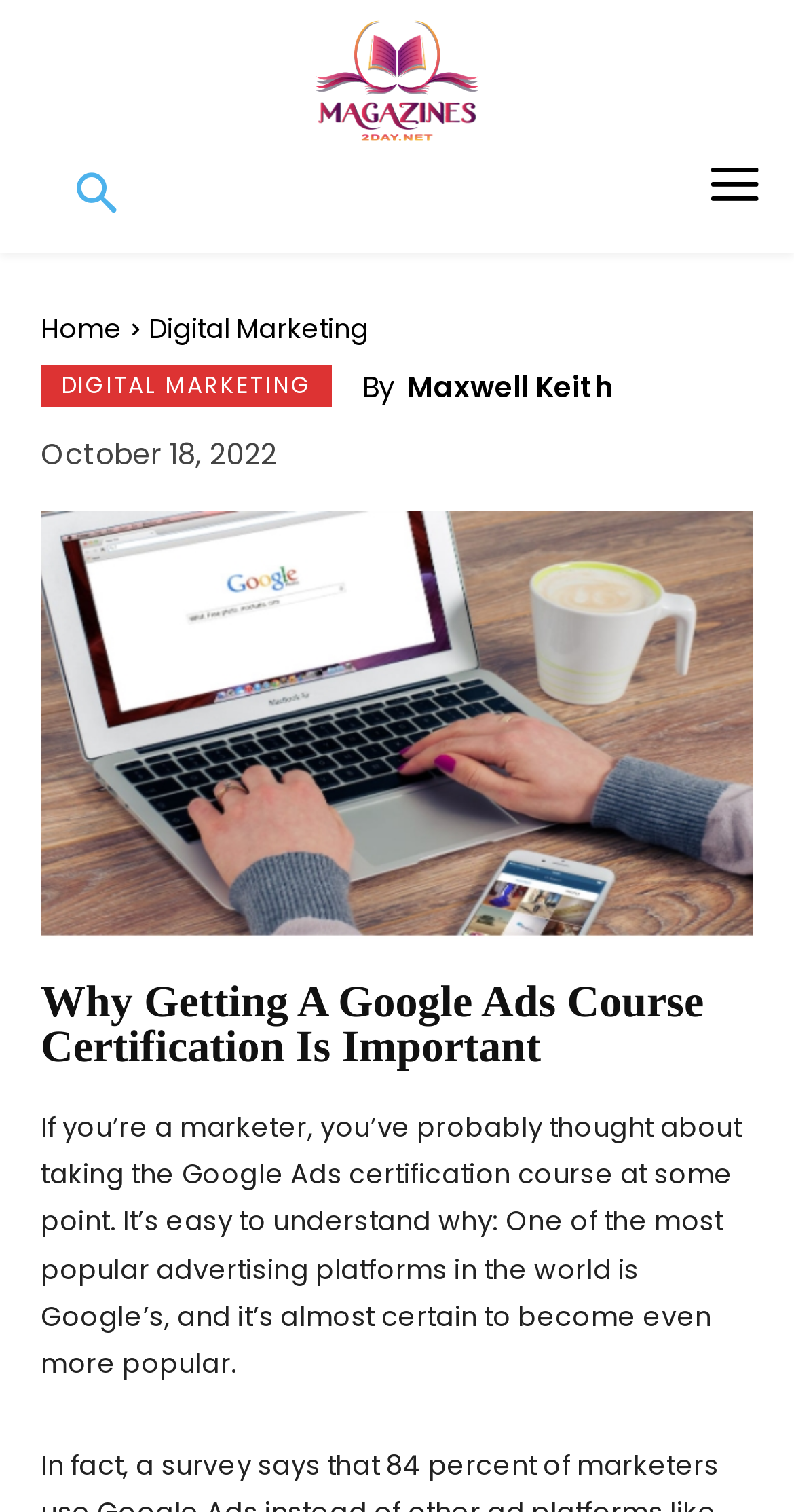Utilize the details in the image to thoroughly answer the following question: When was the article published?

The publication date can be found below the menu button and above the article's main heading. The date is displayed in the format 'Month Day, Year', which in this case is October 18, 2022.